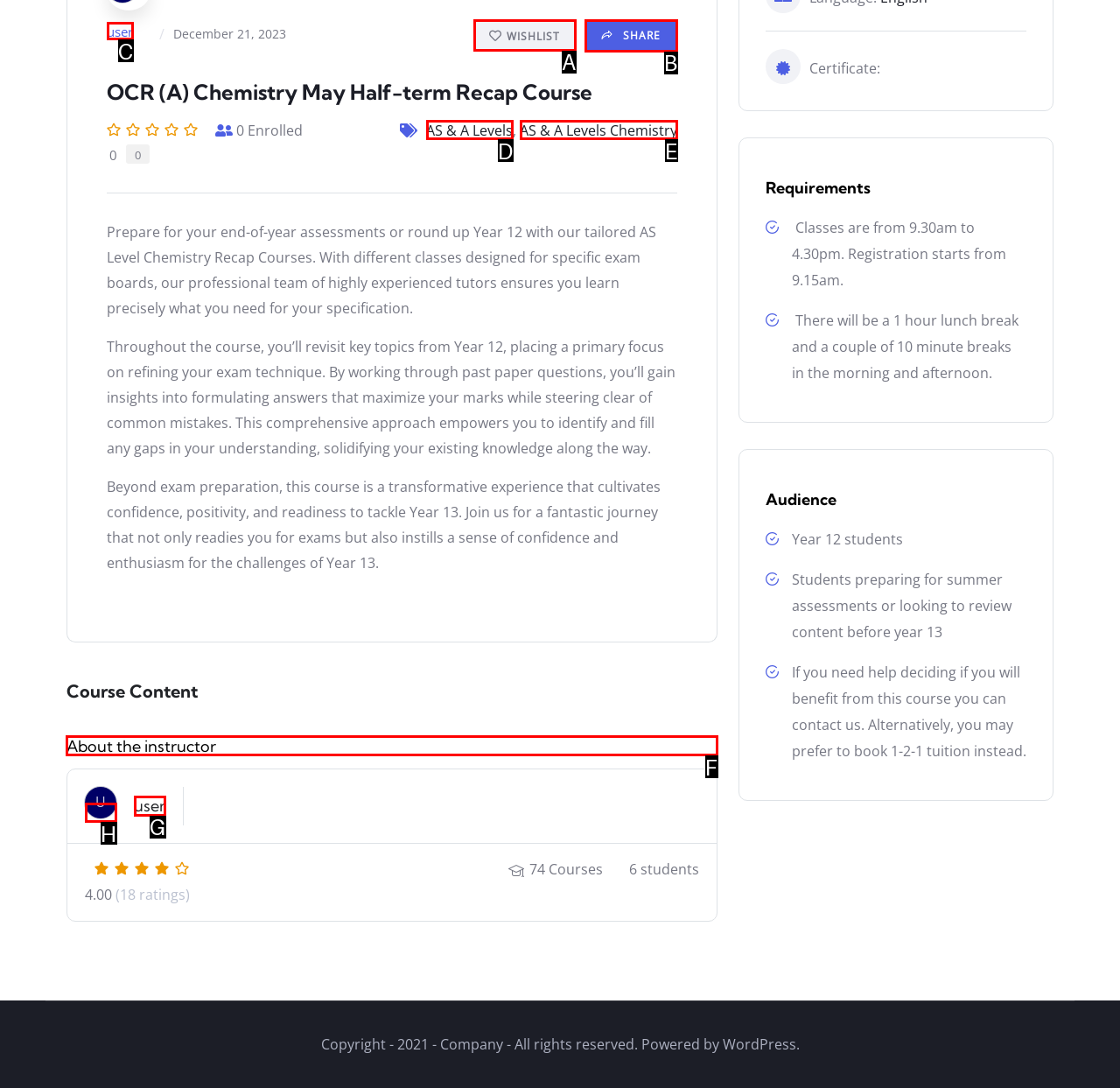Which UI element should be clicked to perform the following task: Read about the instructor? Answer with the corresponding letter from the choices.

F